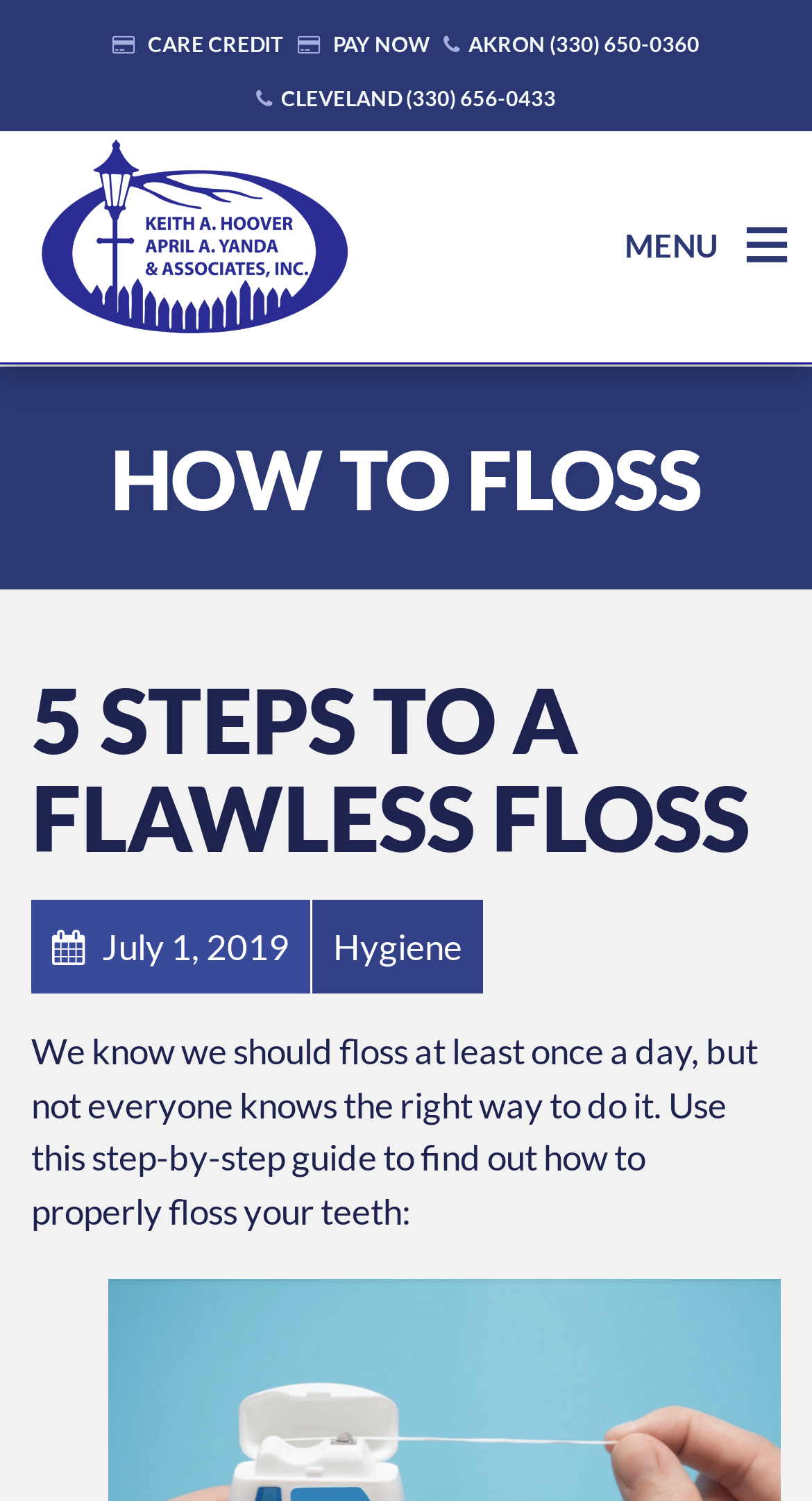Create a detailed narrative of the webpage’s visual and textual elements.

The webpage is about dental care, specifically providing a guide on "How to Floss". At the top, there are four links: "CARE CREDIT", "PAY NOW", "AKRON (330) 650-0360", and "CLEVELAND (330) 656-0433", which are likely related to payment and contact information. 

Below these links, there is a prominent link "DENTAL CLINIC" accompanied by an image, which suggests that this webpage is part of a dental clinic's website. 

To the right of the "DENTAL CLINIC" link, there is a "MENU" text. 

The main content of the webpage starts with a heading "HOW TO FLOSS" followed by a subheading "5 STEPS TO A FLAWLESS FLOSS", which is also a link. Below this, there is a text "July 1, 2019" and a link "Hygiene", which might be related to the article's publication date and category. 

The main article starts with a paragraph of text that explains the importance of flossing and provides a step-by-step guide on how to properly floss teeth.